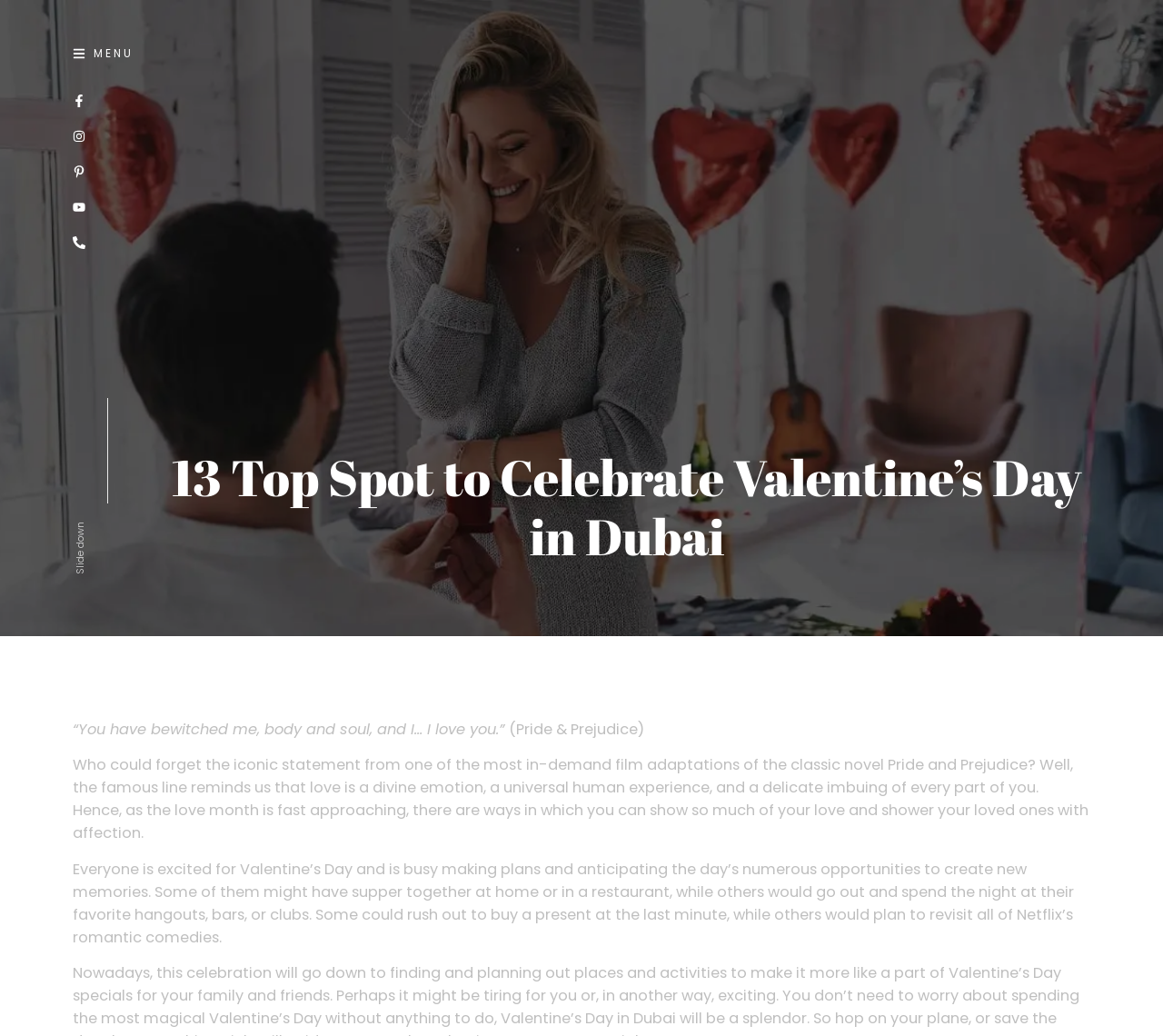What is the theme of the article?
Provide an in-depth and detailed explanation in response to the question.

The article is about celebrating Valentine's Day in Dubai, and it starts with a quote from Pride and Prejudice, which is a romantic novel. The content of the article is about showing love and affection on Valentine's Day, which indicates that the theme of the article is Valentine's Day.